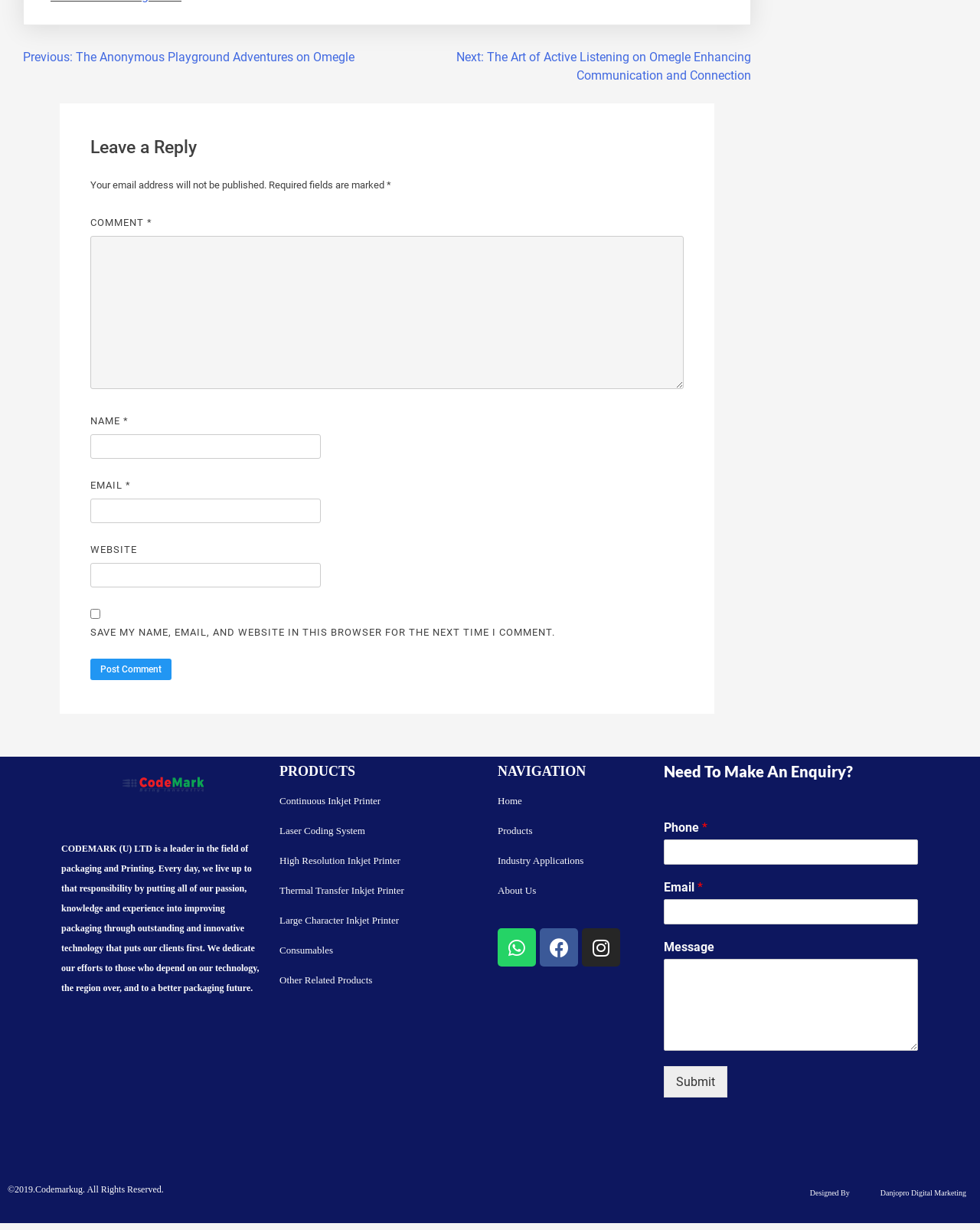Determine the bounding box coordinates of the clickable region to carry out the instruction: "Click the 'Previous' link".

[0.023, 0.04, 0.362, 0.052]